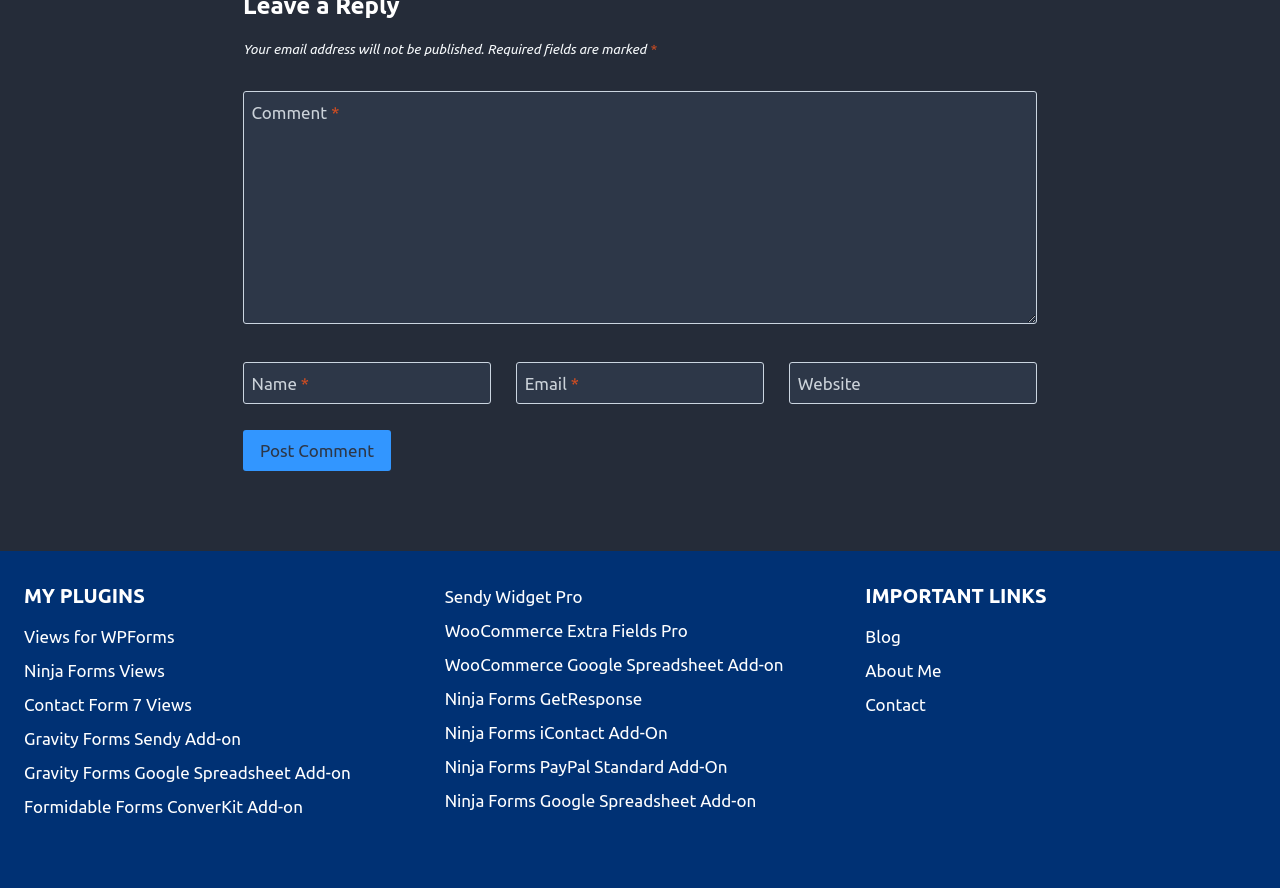Please locate the clickable area by providing the bounding box coordinates to follow this instruction: "Visit the Views for WPForms page".

[0.019, 0.699, 0.324, 0.737]